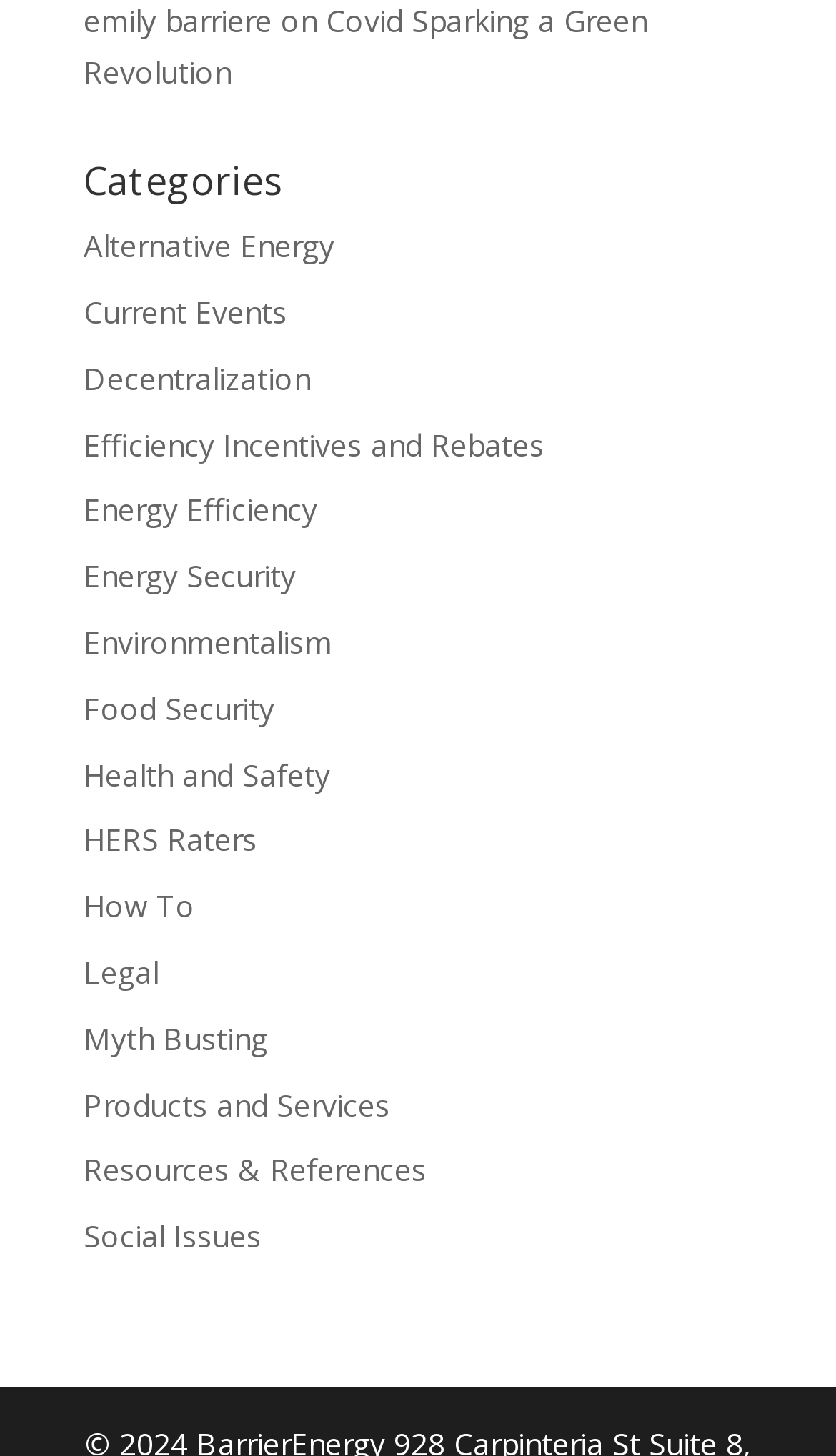What is the first category listed?
Please use the visual content to give a single word or phrase answer.

Alternative Energy